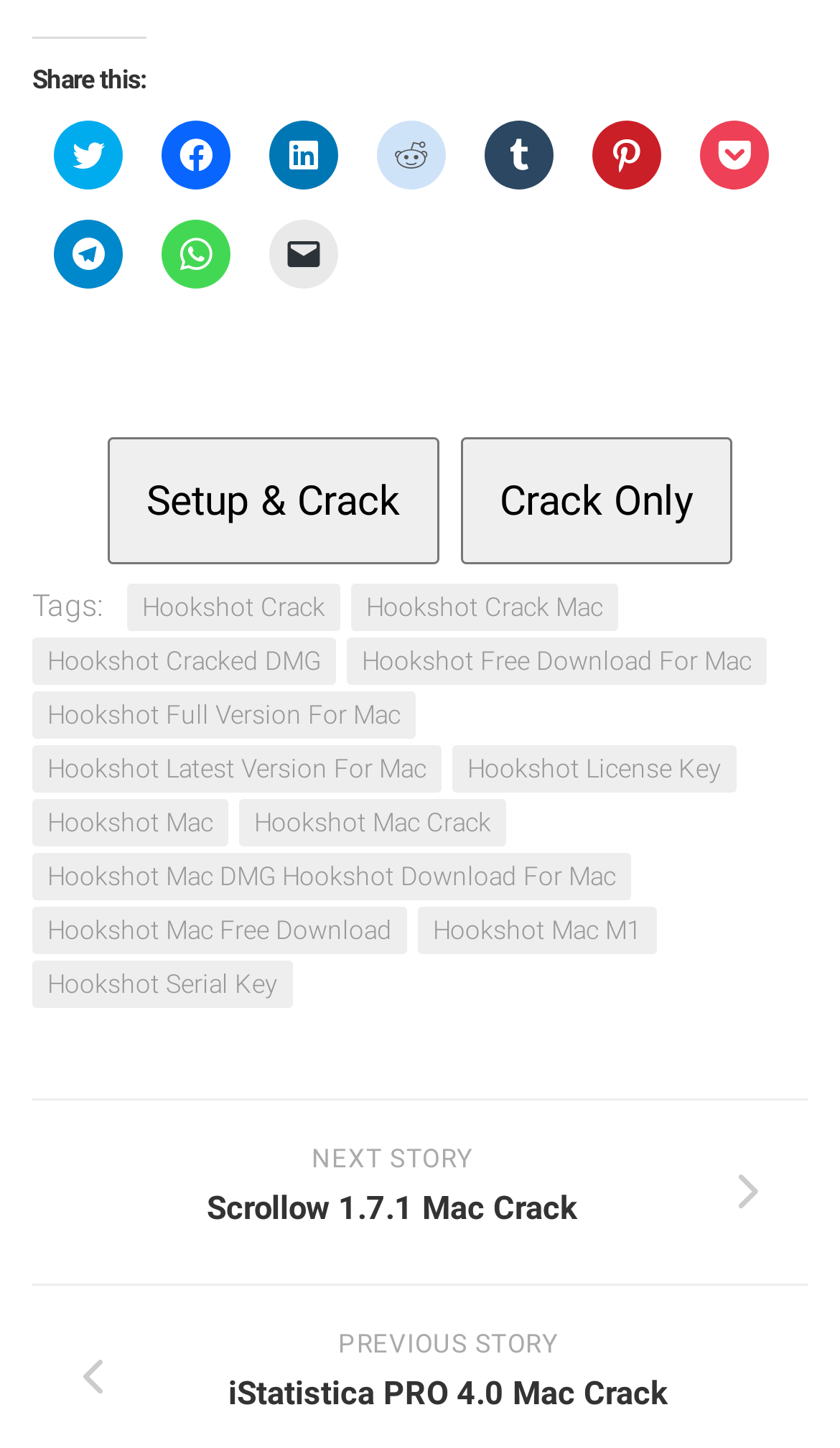What is the name of the software being discussed on the webpage?
From the image, respond using a single word or phrase.

Hookshot